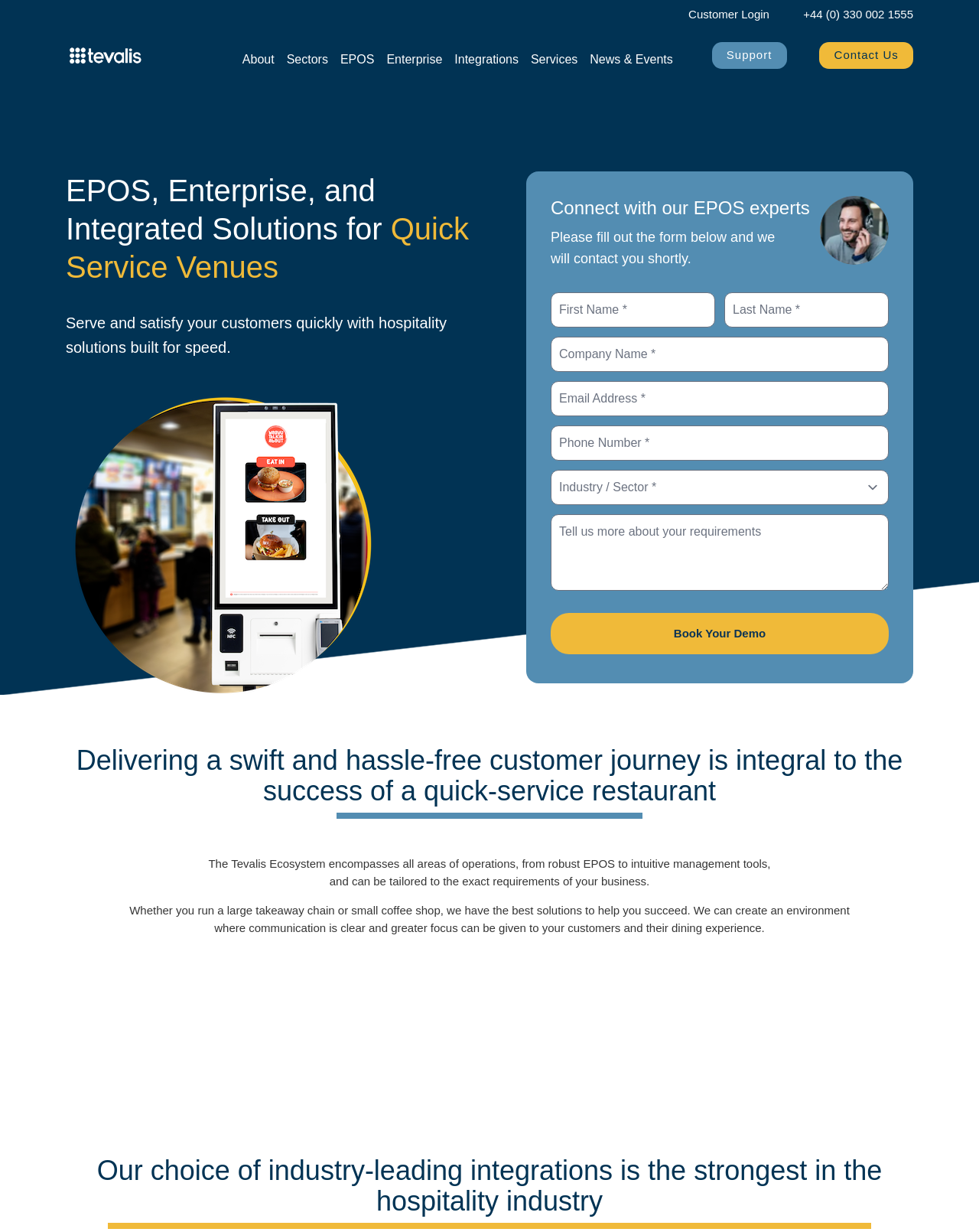Using the description: "Contact Us", determine the UI element's bounding box coordinates. Ensure the coordinates are in the format of four float numbers between 0 and 1, i.e., [left, top, right, bottom].

[0.837, 0.069, 0.933, 0.091]